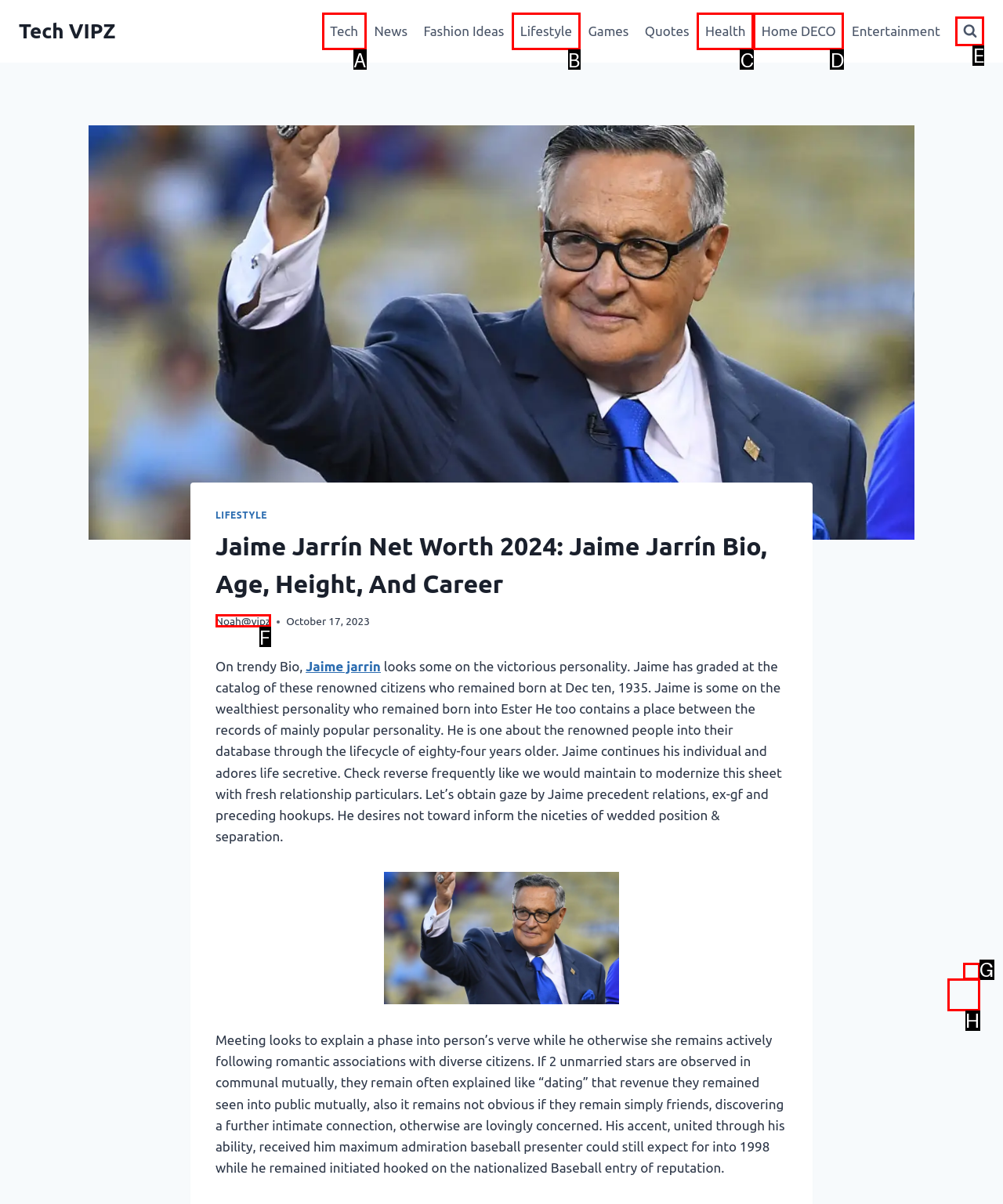Identify the correct HTML element to click for the task: View the search form. Provide the letter of your choice.

E